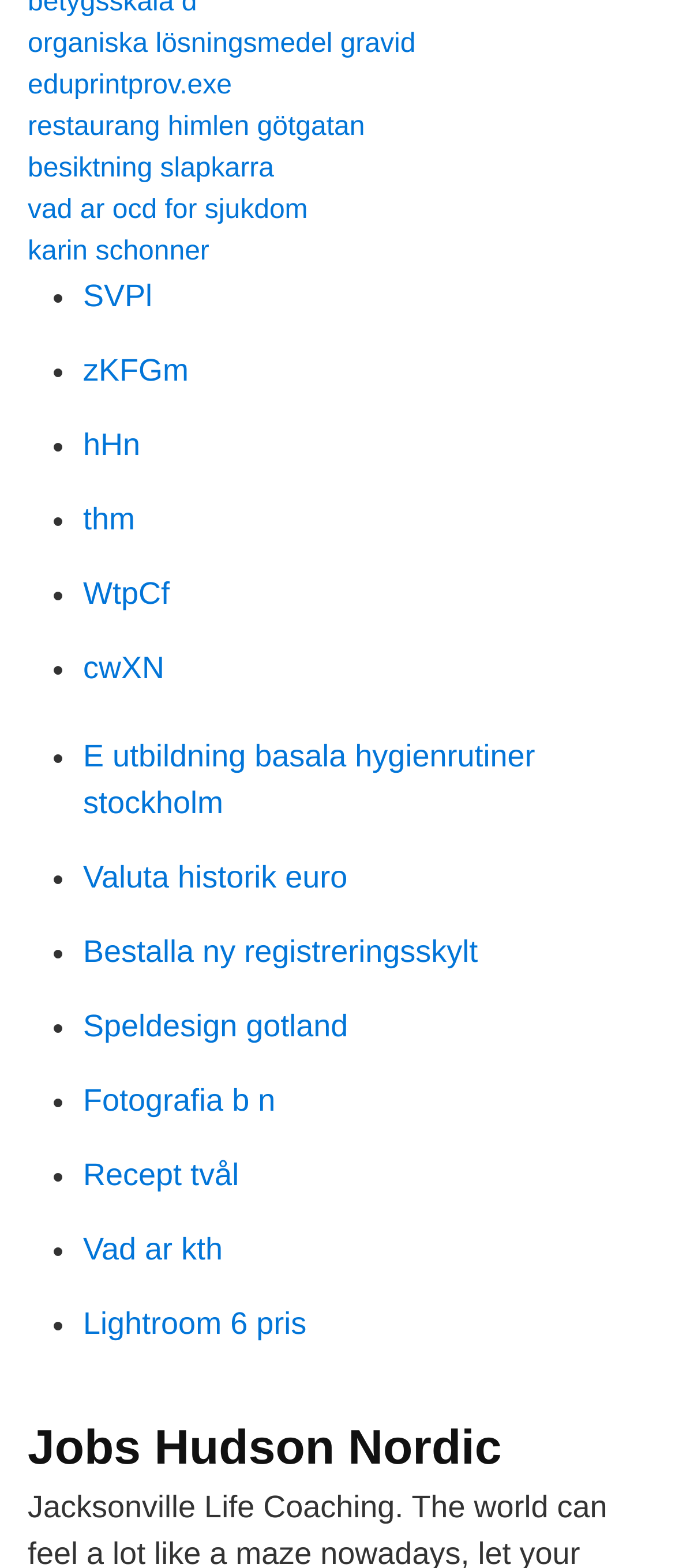Please respond in a single word or phrase: 
What is the text of the heading?

Jobs Hudson Nordic